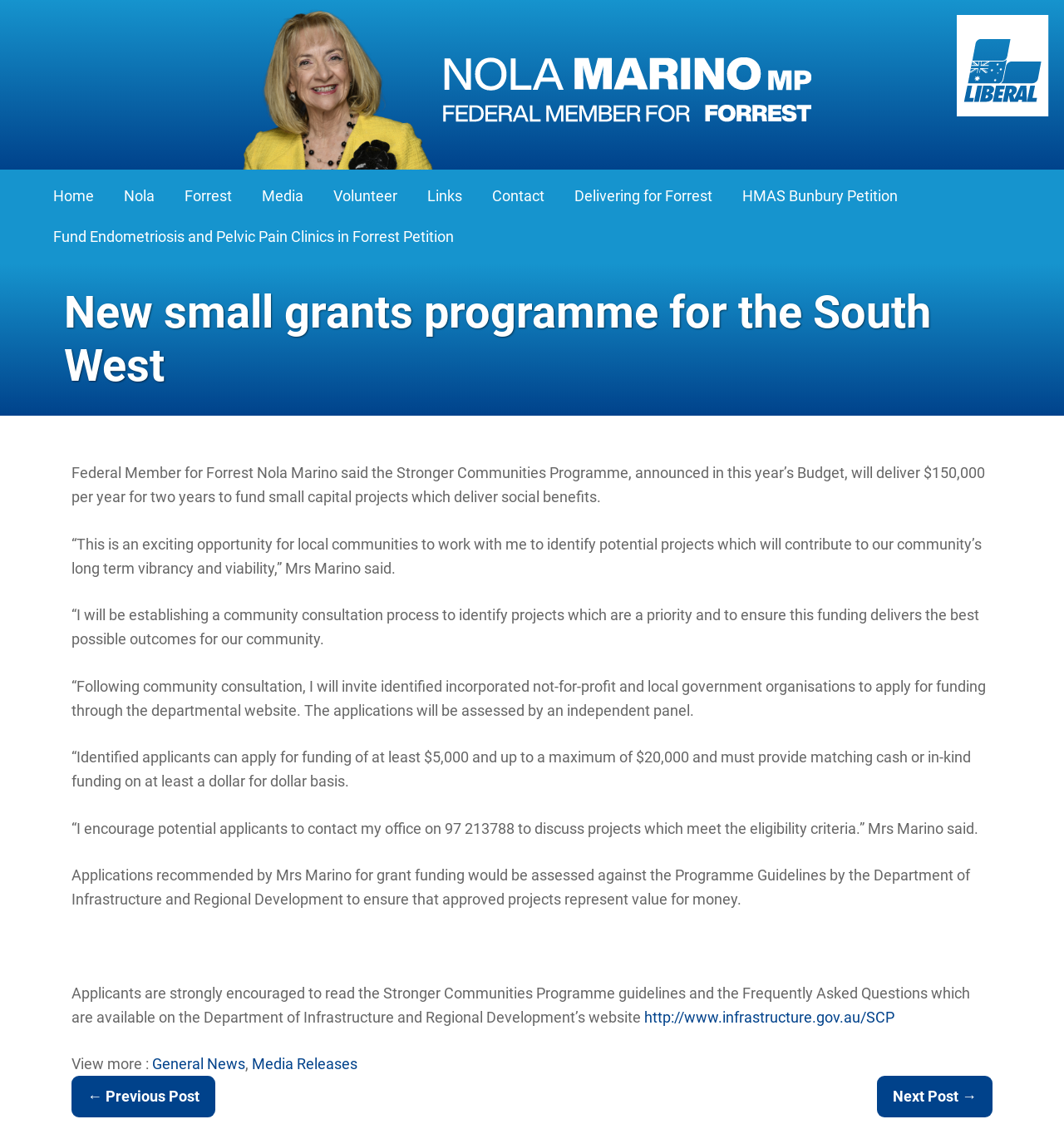Locate the bounding box coordinates of the clickable region necessary to complete the following instruction: "Read about Delivering for Forrest". Provide the coordinates in the format of four float numbers between 0 and 1, i.e., [left, top, right, bottom].

[0.529, 0.157, 0.68, 0.19]